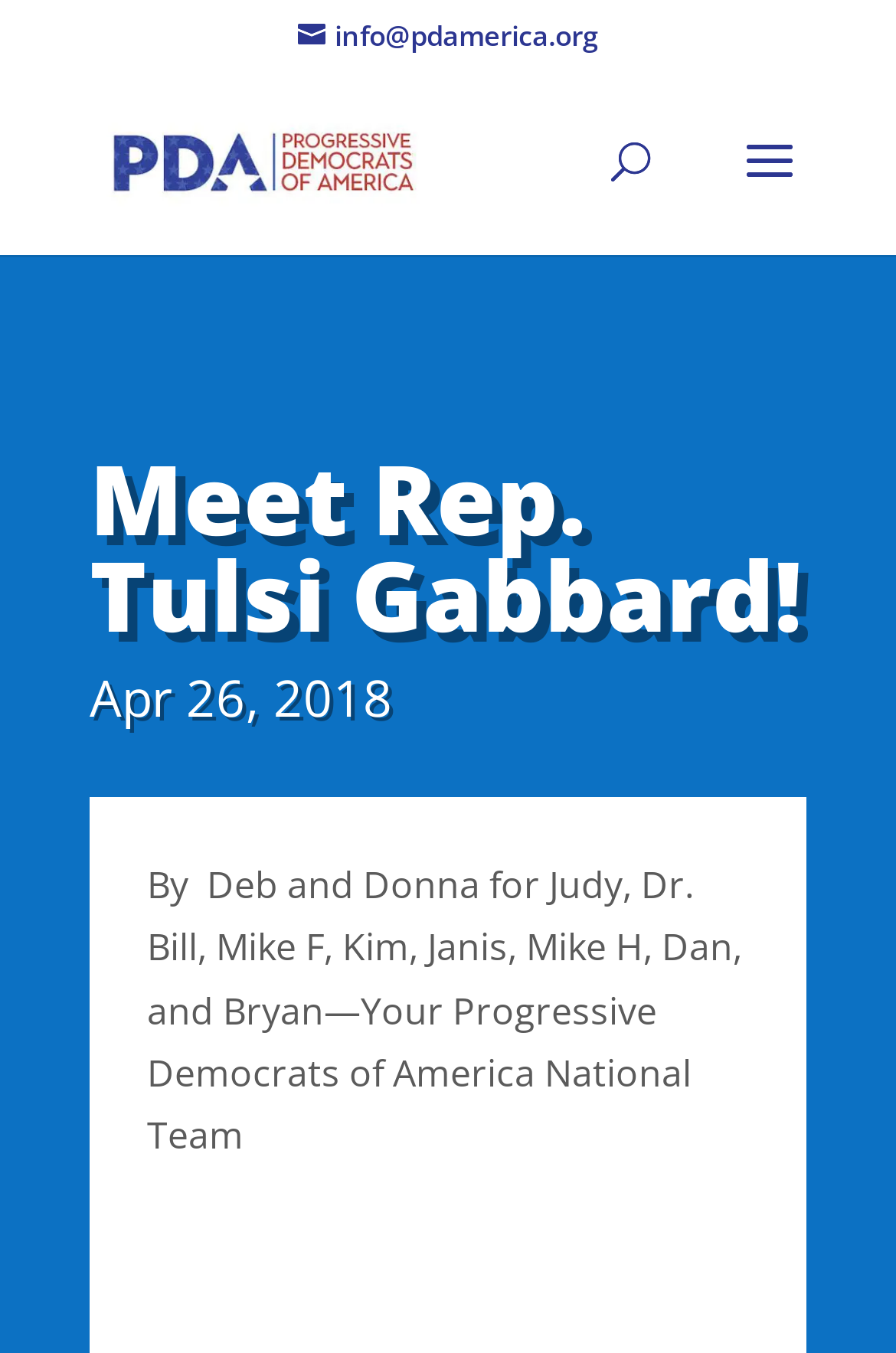What is the date mentioned on the webpage? Examine the screenshot and reply using just one word or a brief phrase.

Apr 26, 2018